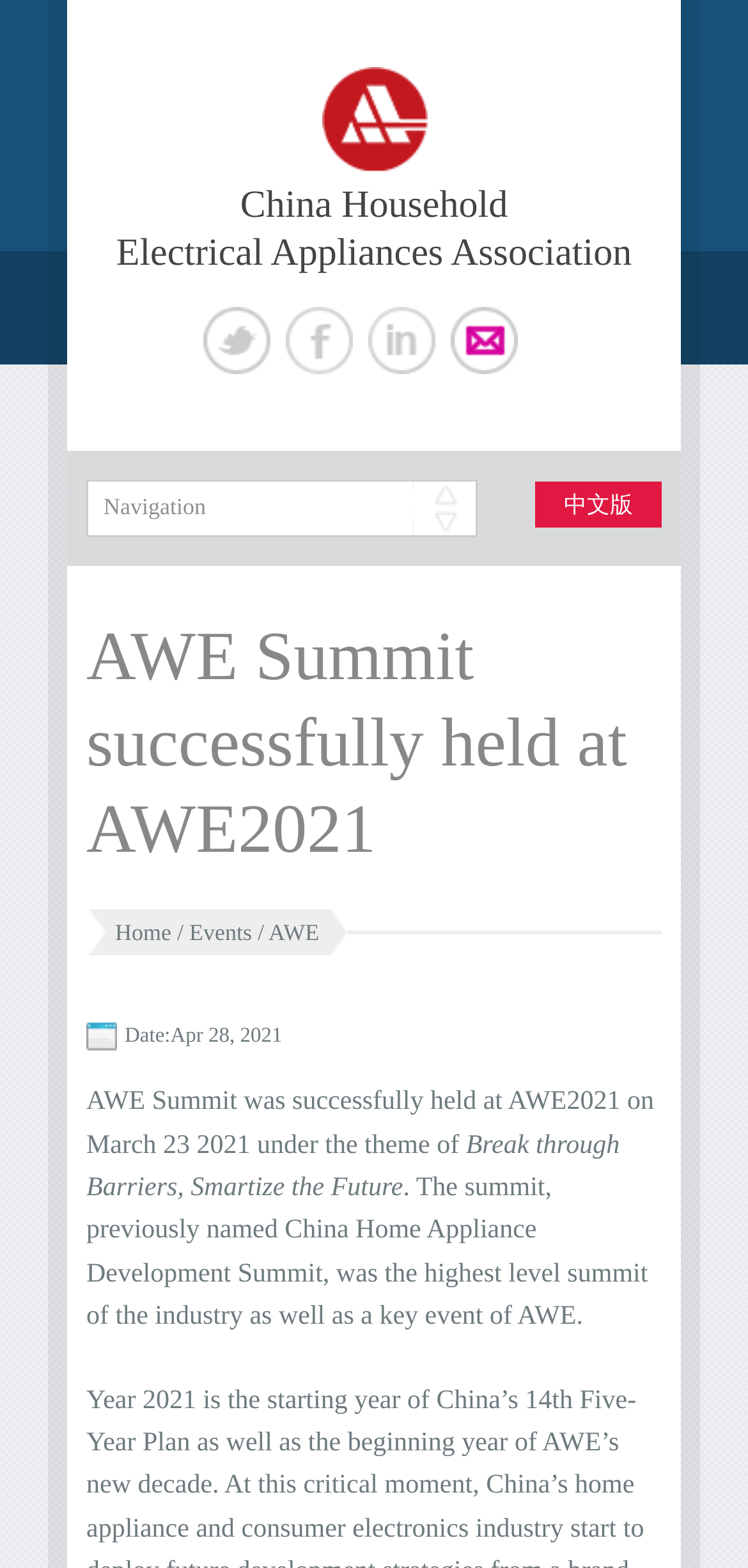Extract the primary headline from the webpage and present its text.

AWE Summit successfully held at AWE2021